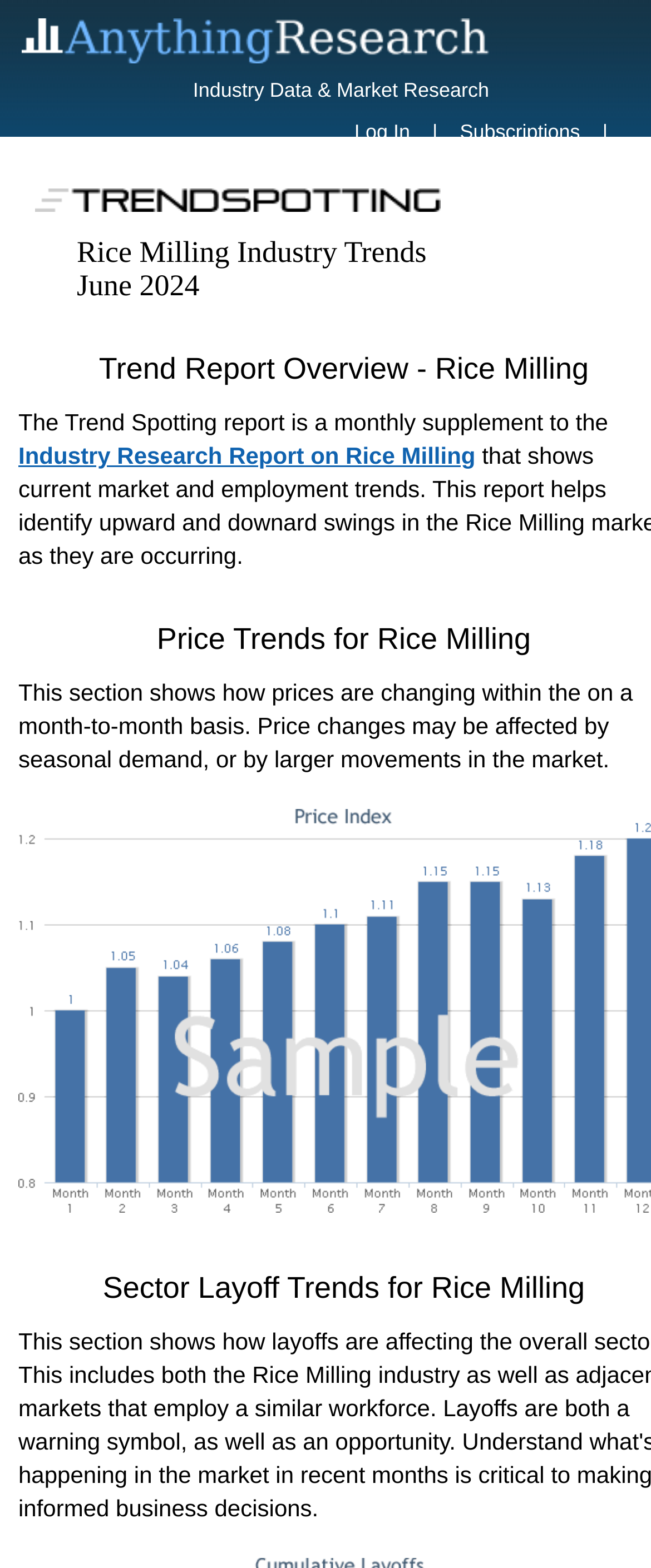Please determine the bounding box coordinates for the element with the description: "Market Size Methodology".

[0.464, 0.146, 0.933, 0.182]